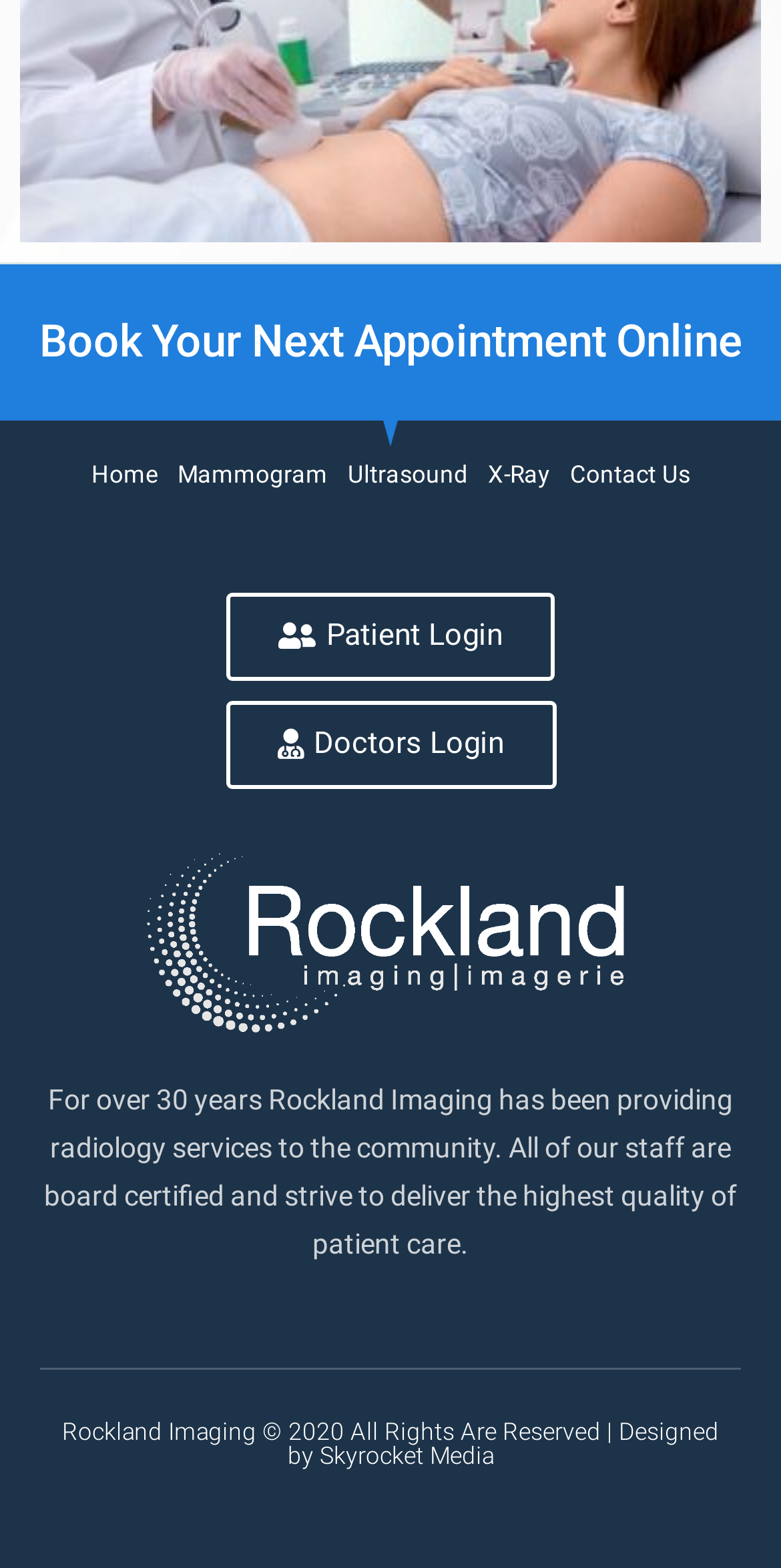Given the element description Ultrasound​, specify the bounding box coordinates of the corresponding UI element in the format (top-left x, top-left y, bottom-right x, bottom-right y). All values must be between 0 and 1.

[0.445, 0.291, 0.599, 0.314]